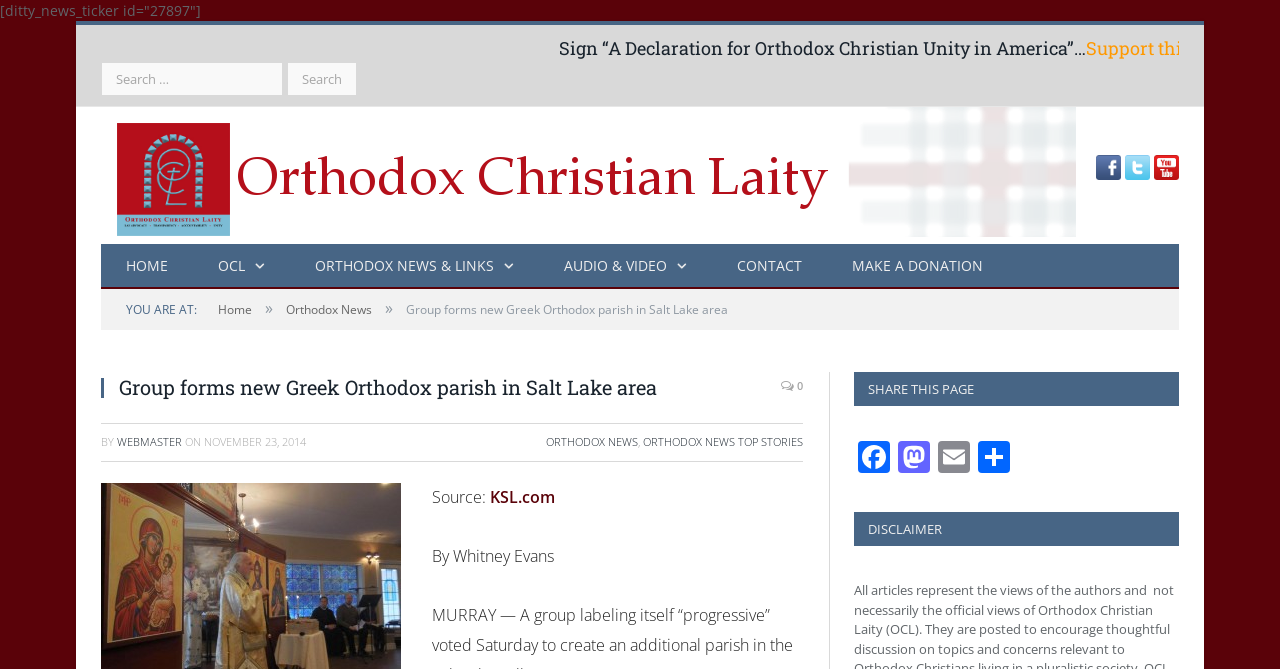Using the details from the image, please elaborate on the following question: What is the source of the news article?

I located the source of the news article by looking at the bottom of the webpage, where it says 'Source: KSL.com'.